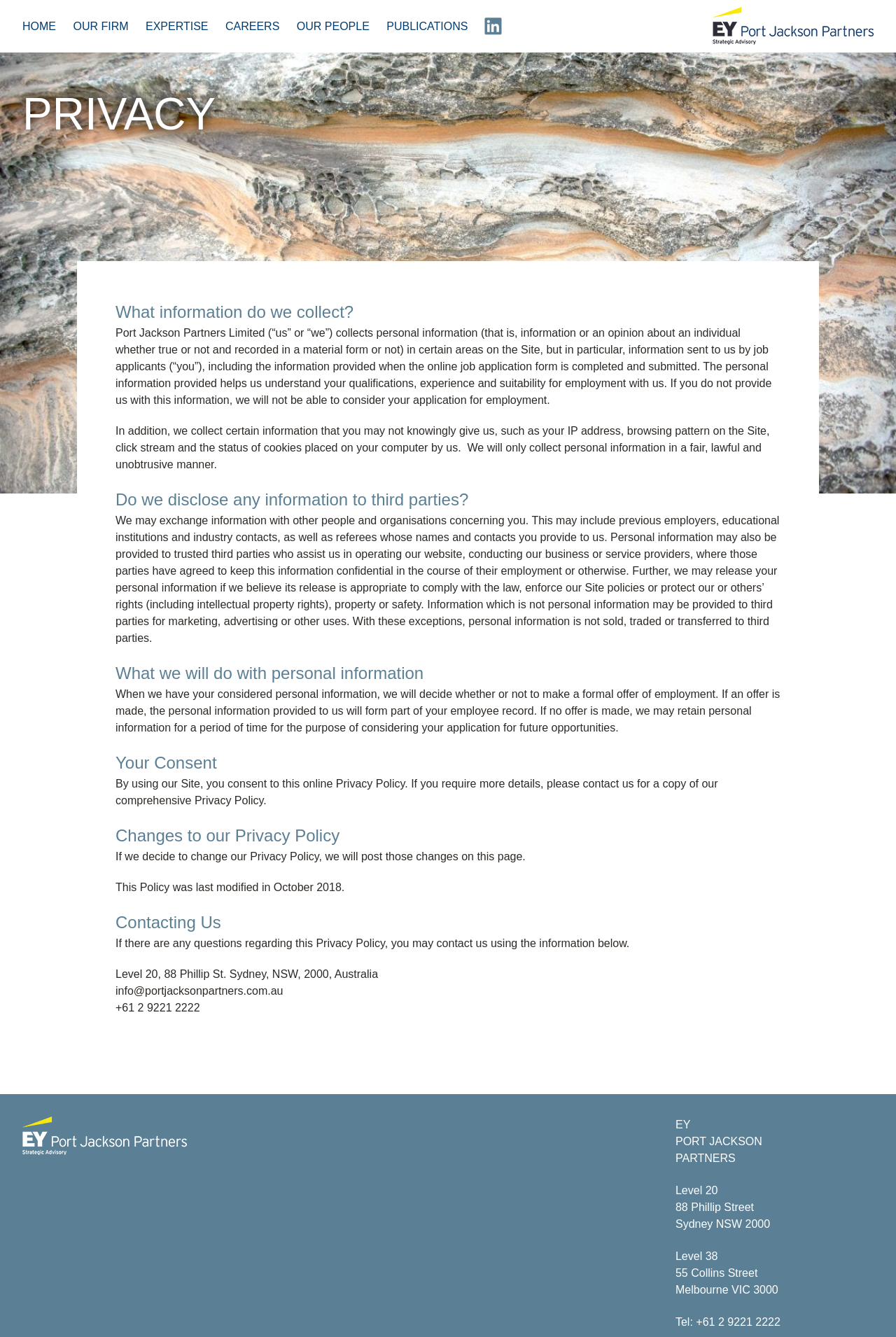Please specify the bounding box coordinates of the element that should be clicked to execute the given instruction: 'access my participant hub'. Ensure the coordinates are four float numbers between 0 and 1, expressed as [left, top, right, bottom].

None